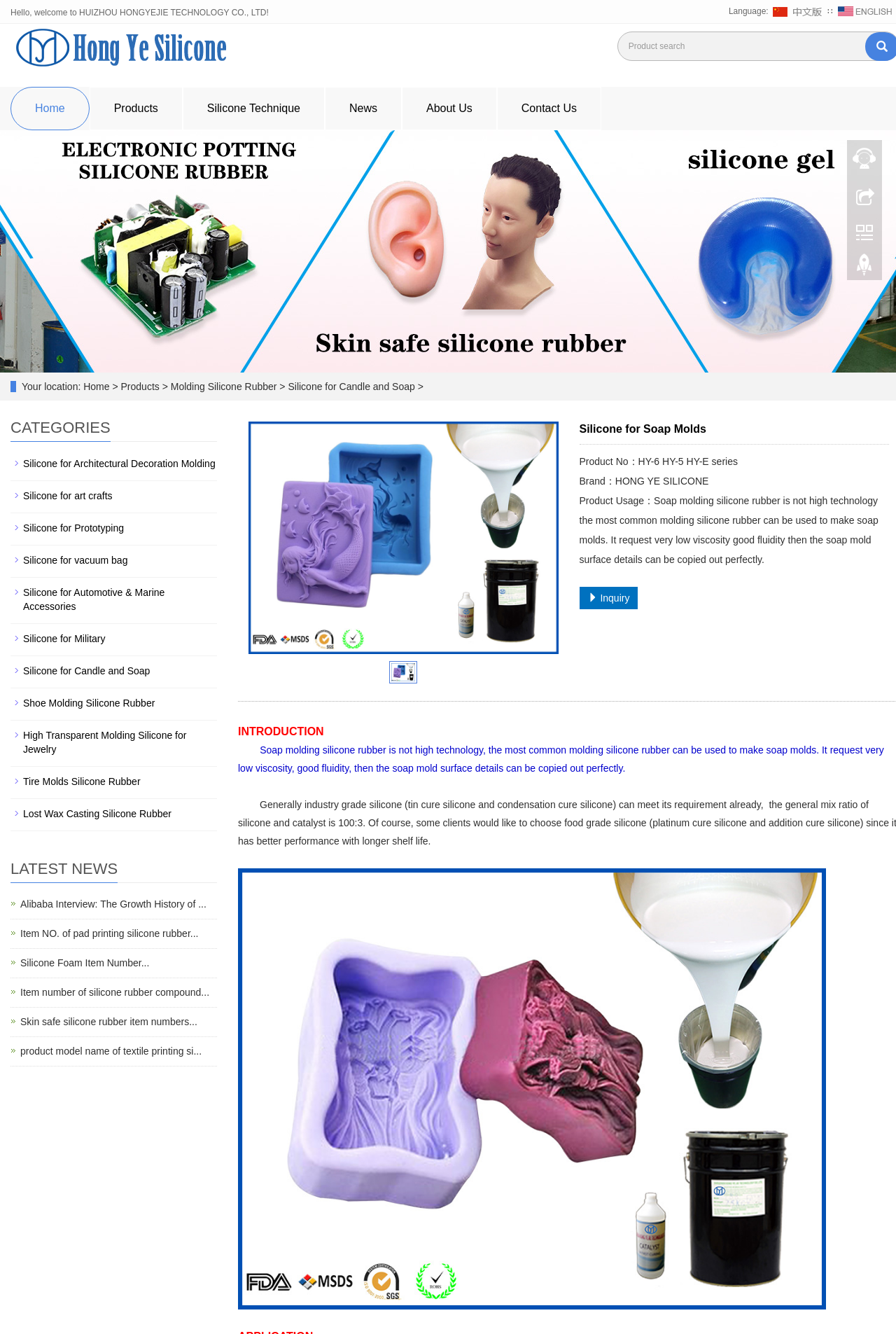What is the product usage of HY-6 HY-5 HY-E series?
Please answer the question with a detailed response using the information from the screenshot.

I found the product usage by looking at the section 'Silicone for Soap Molds' where it says 'Product Usage：Soap molding silicone rubber is not high technology the most common molding silicone rubber can be used to make soap molds.' and also in the StaticText 'Soap molding silicone rubber is not high technology, the most common molding silicone rubber can be used to make soap molds.'.